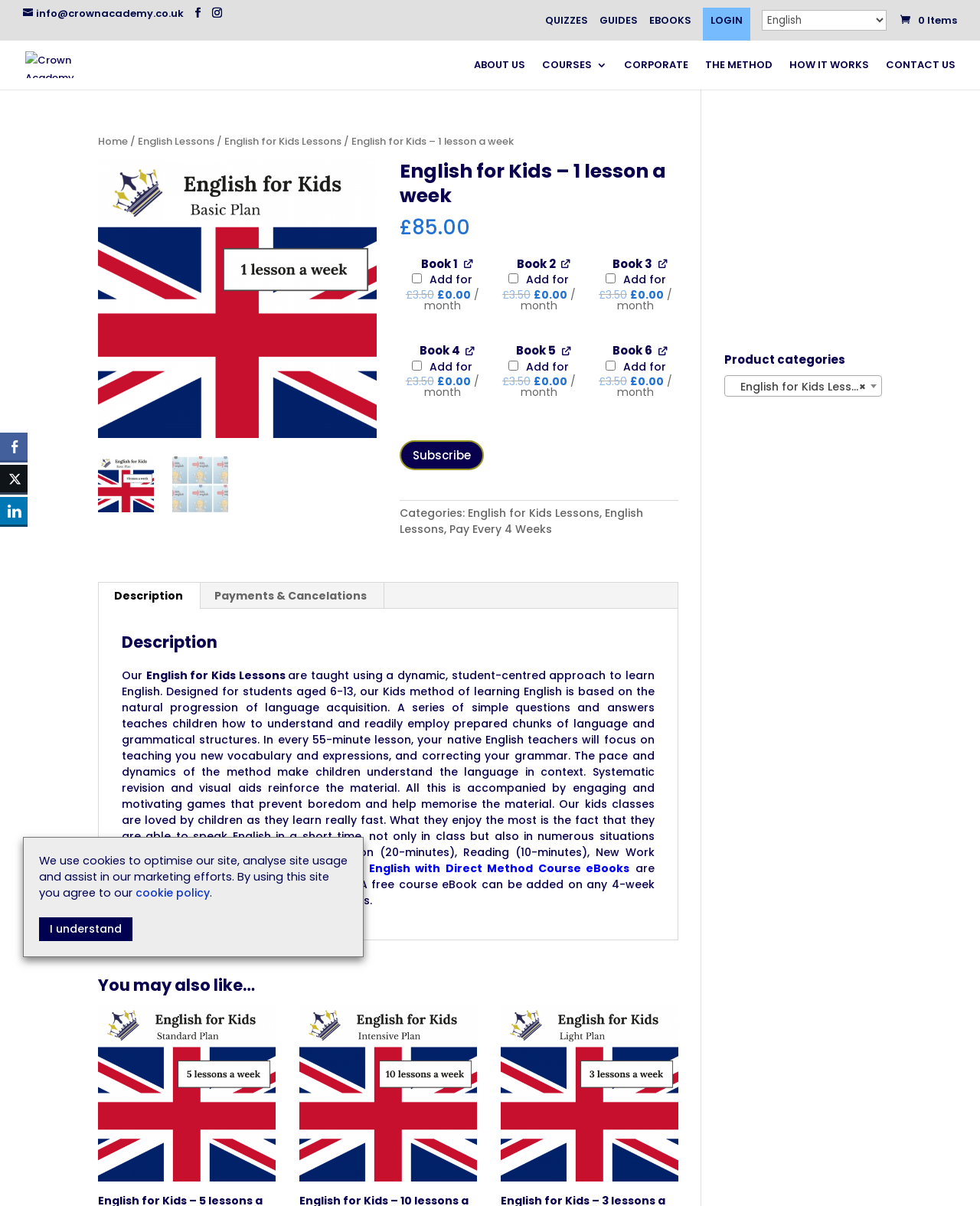Identify the bounding box coordinates for the UI element described as follows: "parent_node: Daphne Stevens, Ph.D, LCSW". Ensure the coordinates are four float numbers between 0 and 1, formatted as [left, top, right, bottom].

None